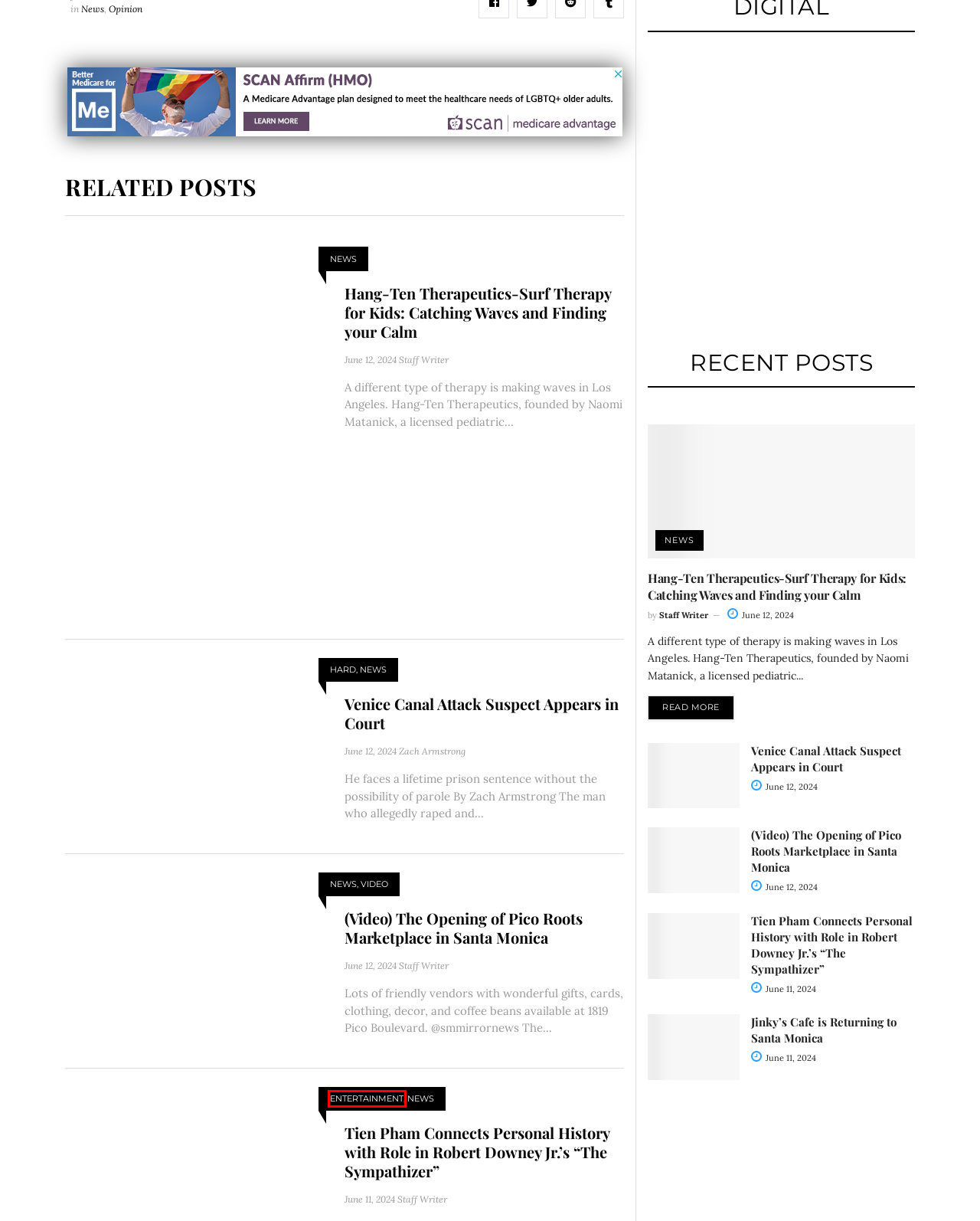Analyze the screenshot of a webpage with a red bounding box and select the webpage description that most accurately describes the new page resulting from clicking the element inside the red box. Here are the candidates:
A. Entertainment Archives - SM Mirror
B. (Video) The Opening of Pico Roots Marketplace in Santa Monica - SM Mirror
C. Staff Writer, Author at SM Mirror
D. Jinky’s Cafe is Returning to Santa Monica - SM Mirror
E. Tien Pham Connects Personal History with Role in Robert Downey Jr.’s "The Sympathizer" - SM Mirror
F. Hang-Ten Therapeutics-Surf Therapy for Kids: Catching Waves and Finding your Calm - SM Mirror
G. Video Archives - SM Mirror
H. Zach Armstrong, Author at SM Mirror

A